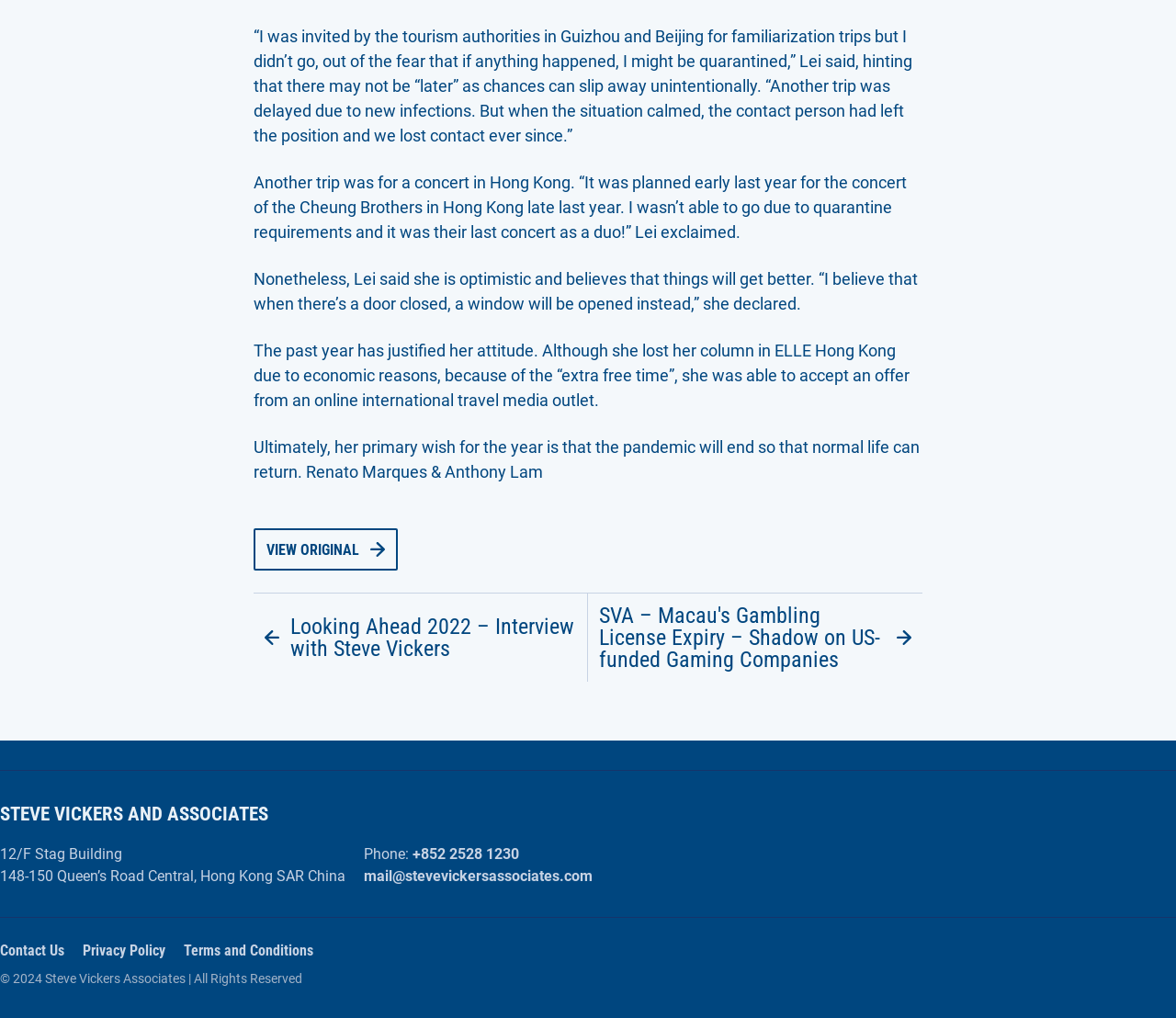Find and provide the bounding box coordinates for the UI element described here: "Contact Us". The coordinates should be given as four float numbers between 0 and 1: [left, top, right, bottom].

[0.0, 0.925, 0.055, 0.942]